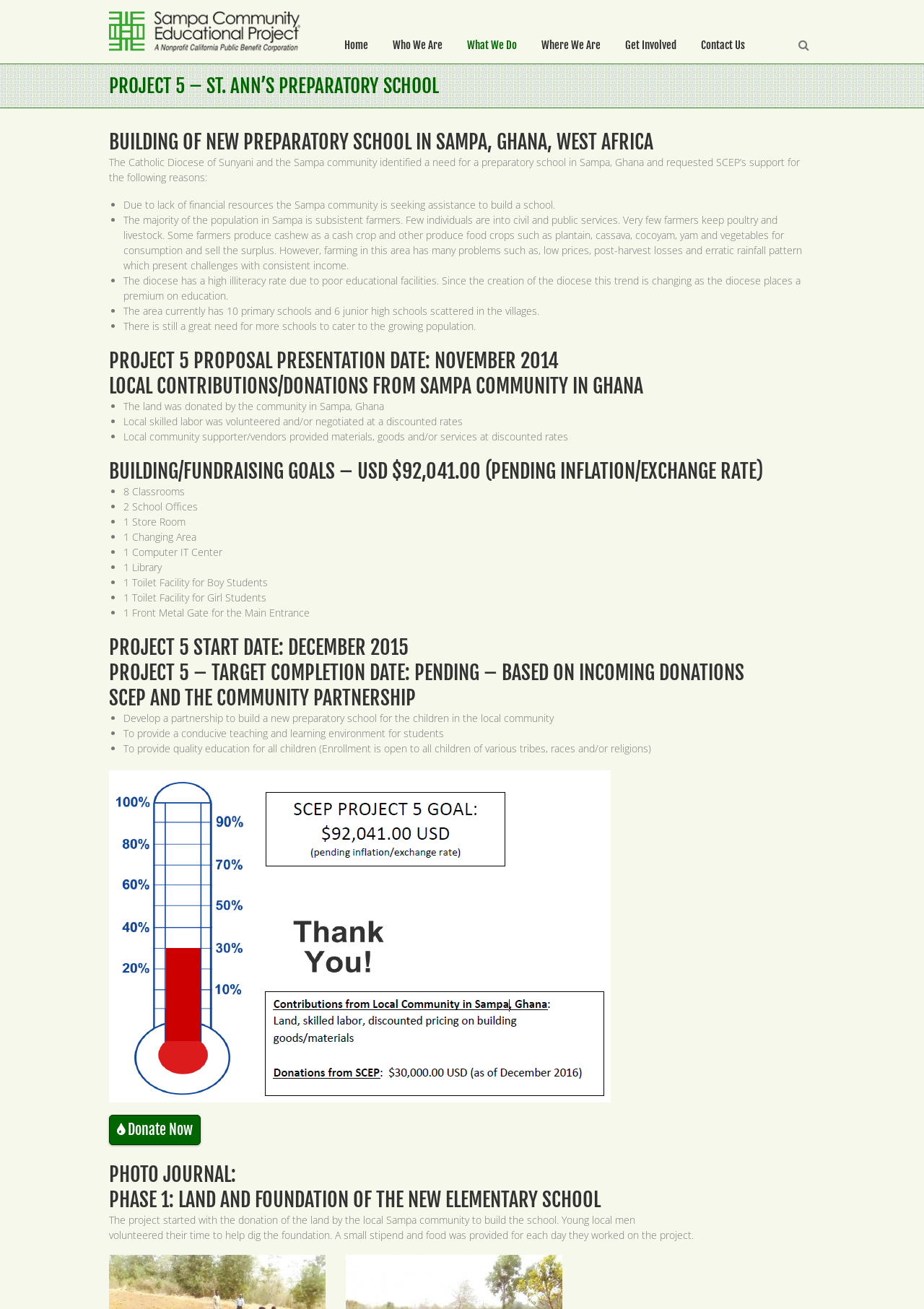Using the provided element description: "Home", determine the bounding box coordinates of the corresponding UI element in the screenshot.

[0.359, 0.021, 0.412, 0.049]